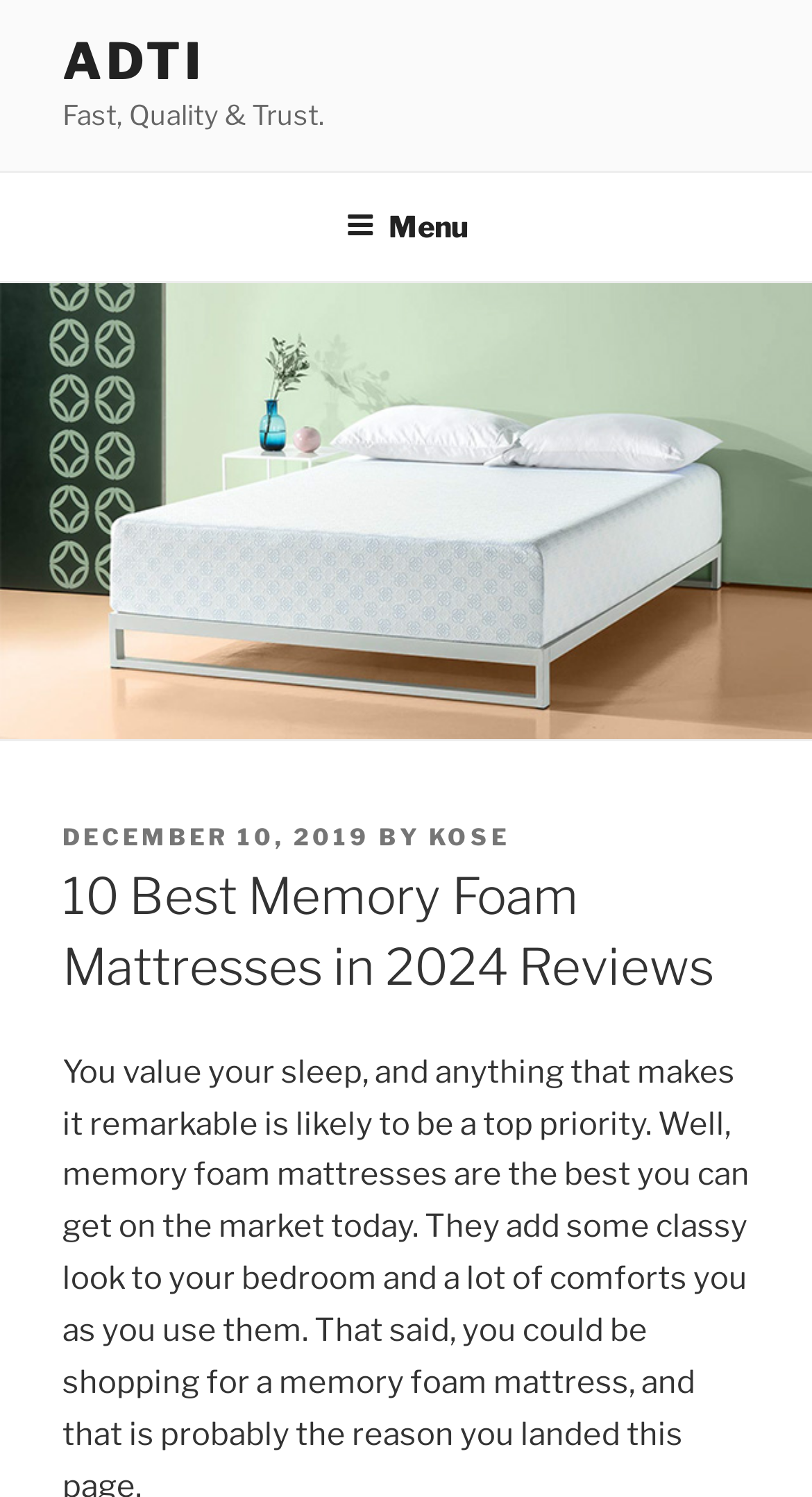Find the bounding box coordinates for the element described here: "December 10, 2019March 17, 2024".

[0.077, 0.55, 0.456, 0.569]